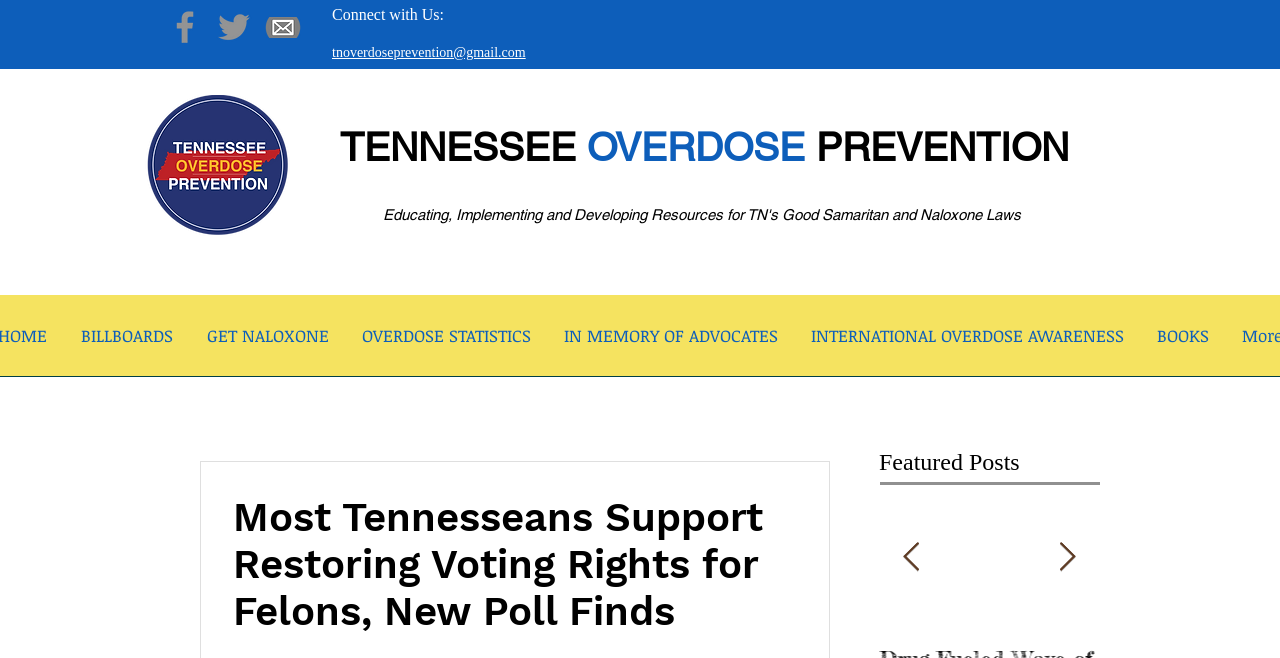Locate the bounding box of the UI element described in the following text: "INTERNATIONAL OVERDOSE AWARENESS".

[0.62, 0.448, 0.891, 0.591]